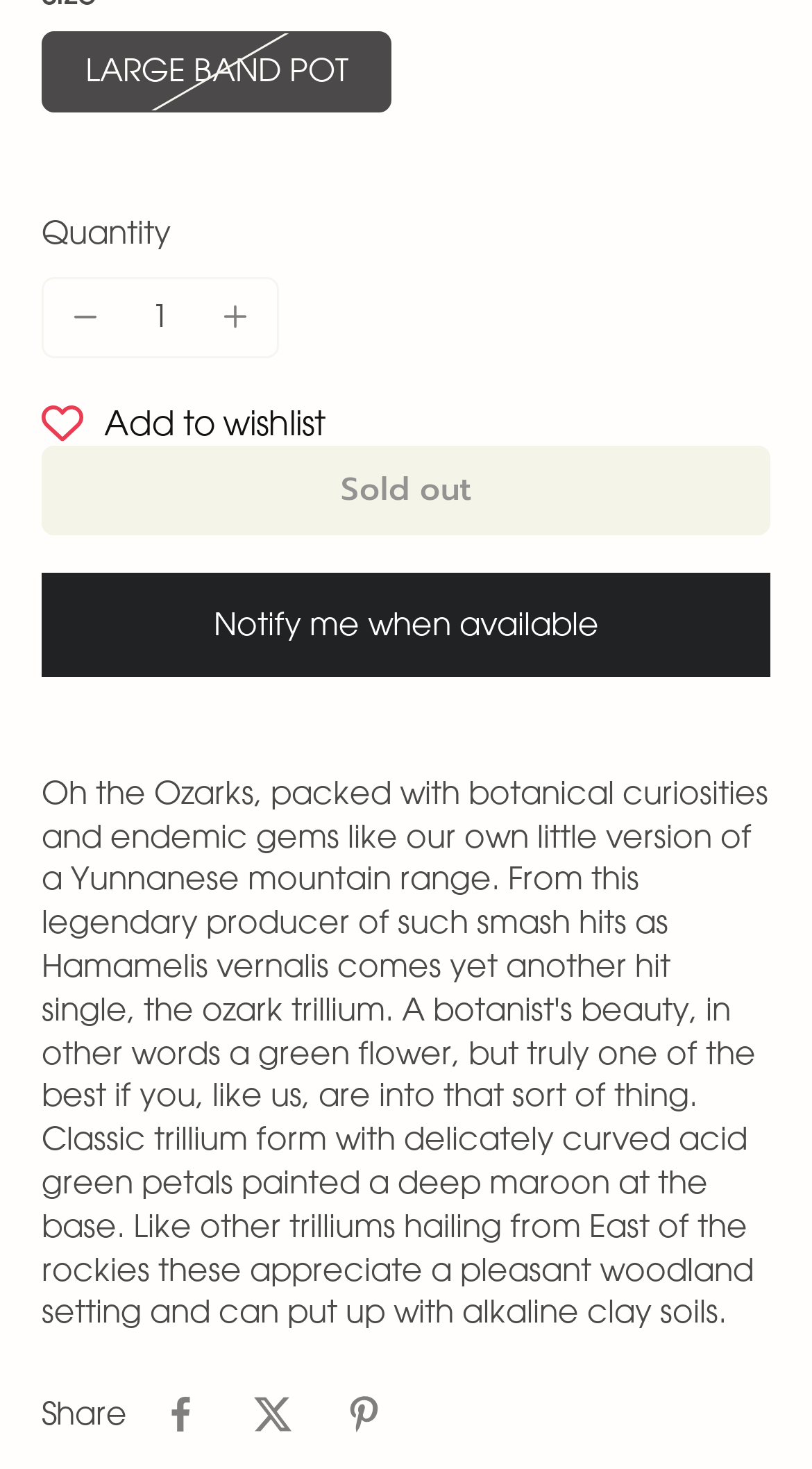What is the name of the product?
From the image, provide a succinct answer in one word or a short phrase.

Large Band Pot